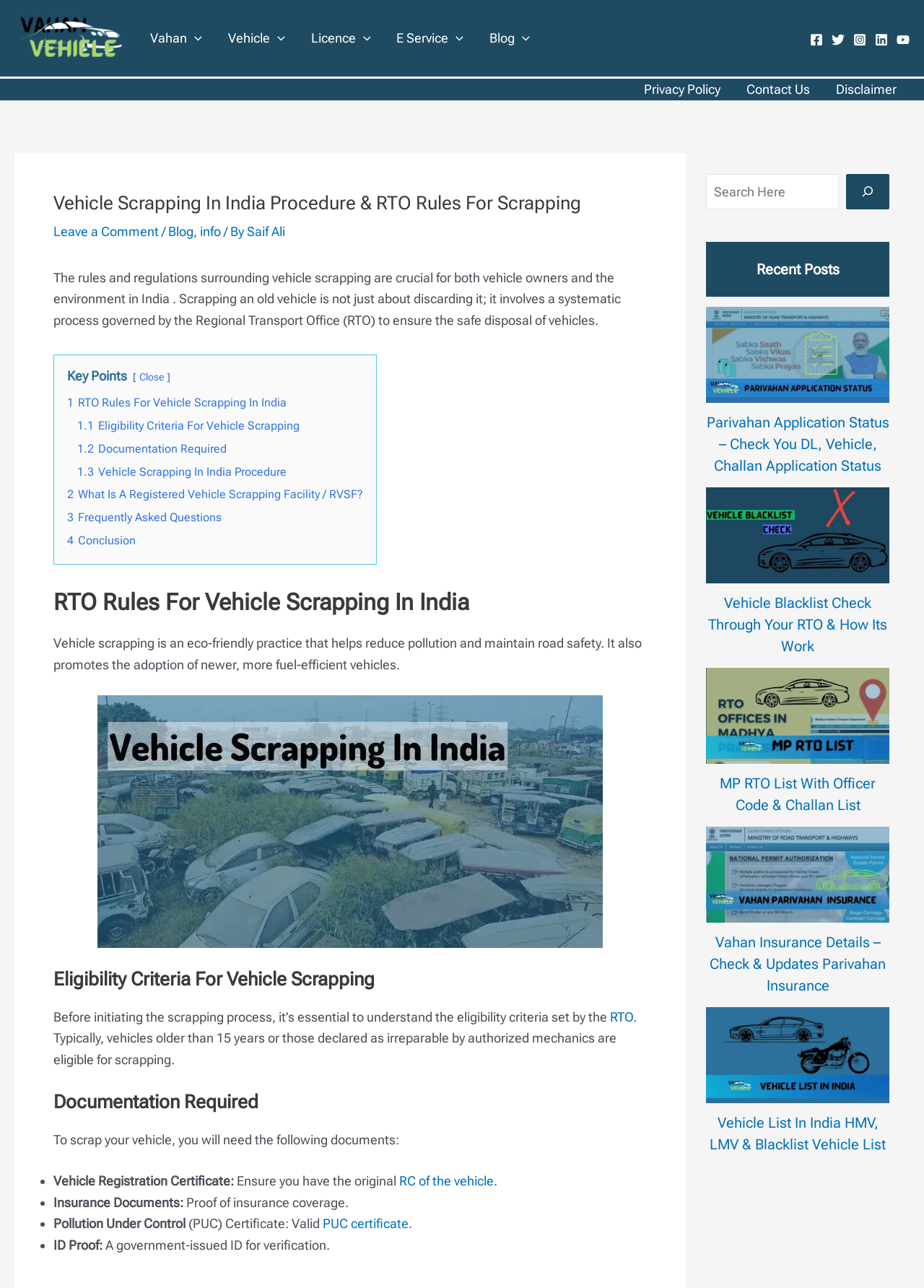Please determine the bounding box coordinates of the section I need to click to accomplish this instruction: "Click on the Vahan link".

[0.148, 0.021, 0.233, 0.038]